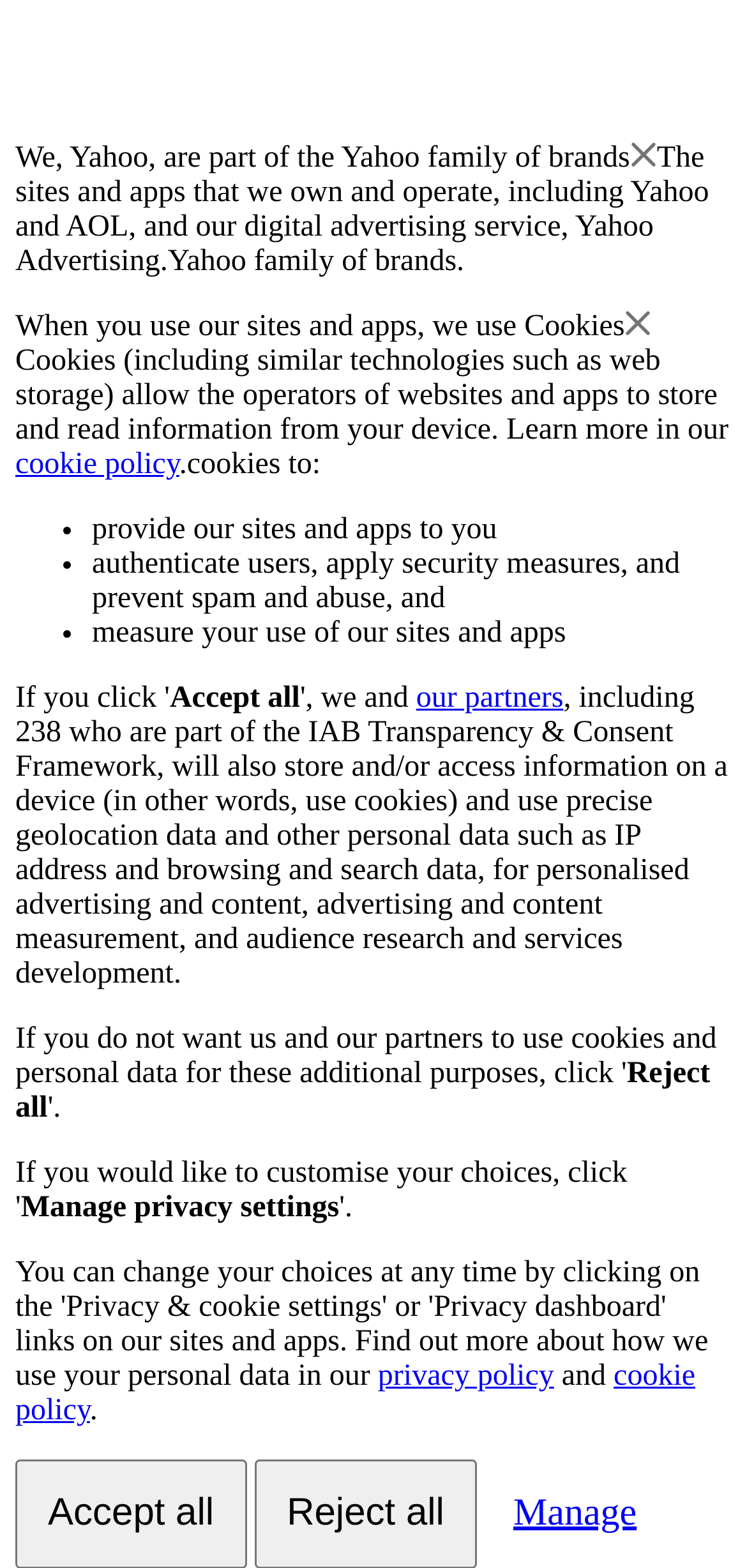From the image, can you give a detailed response to the question below:
What is the function of the 'Accept all' button?

The 'Accept all' button is likely used to accept all cookies and allow the website and its partners to store and access information on the user's device for personalized advertising and content, advertising and content measurement, and audience research and services development.